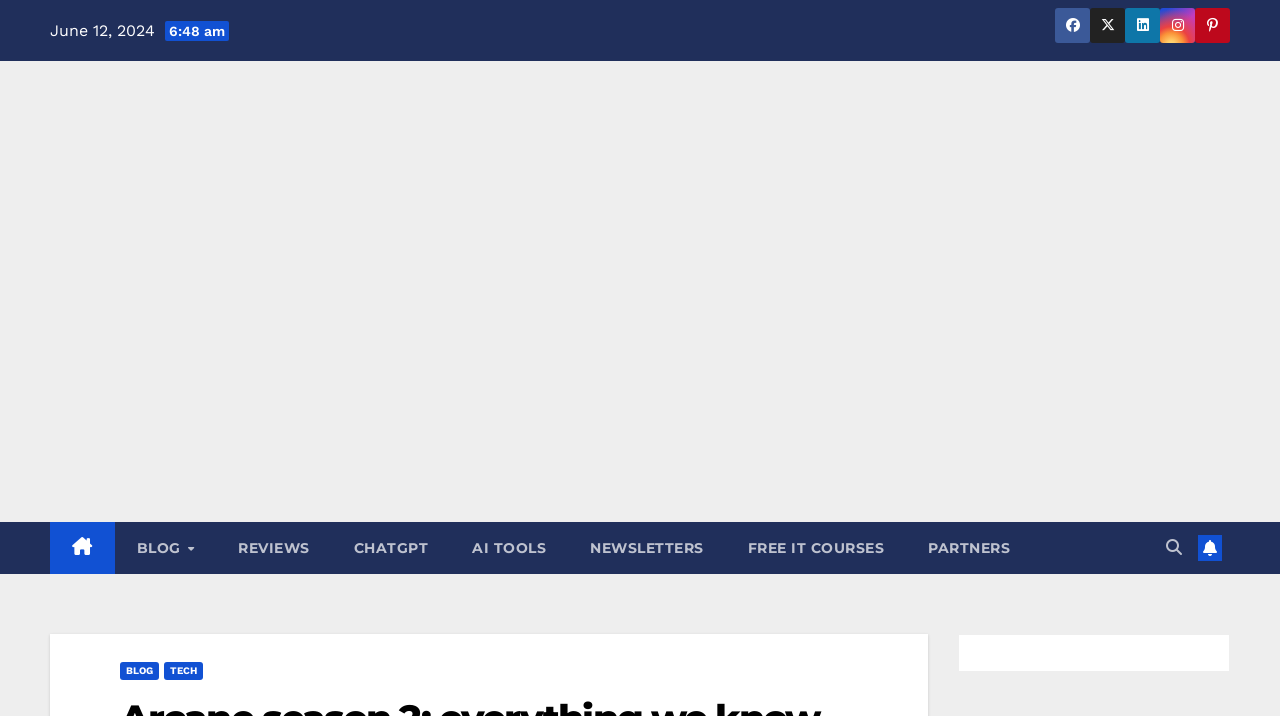What is the date of the webpage's last update?
Using the image provided, answer with just one word or phrase.

June 12, 2024